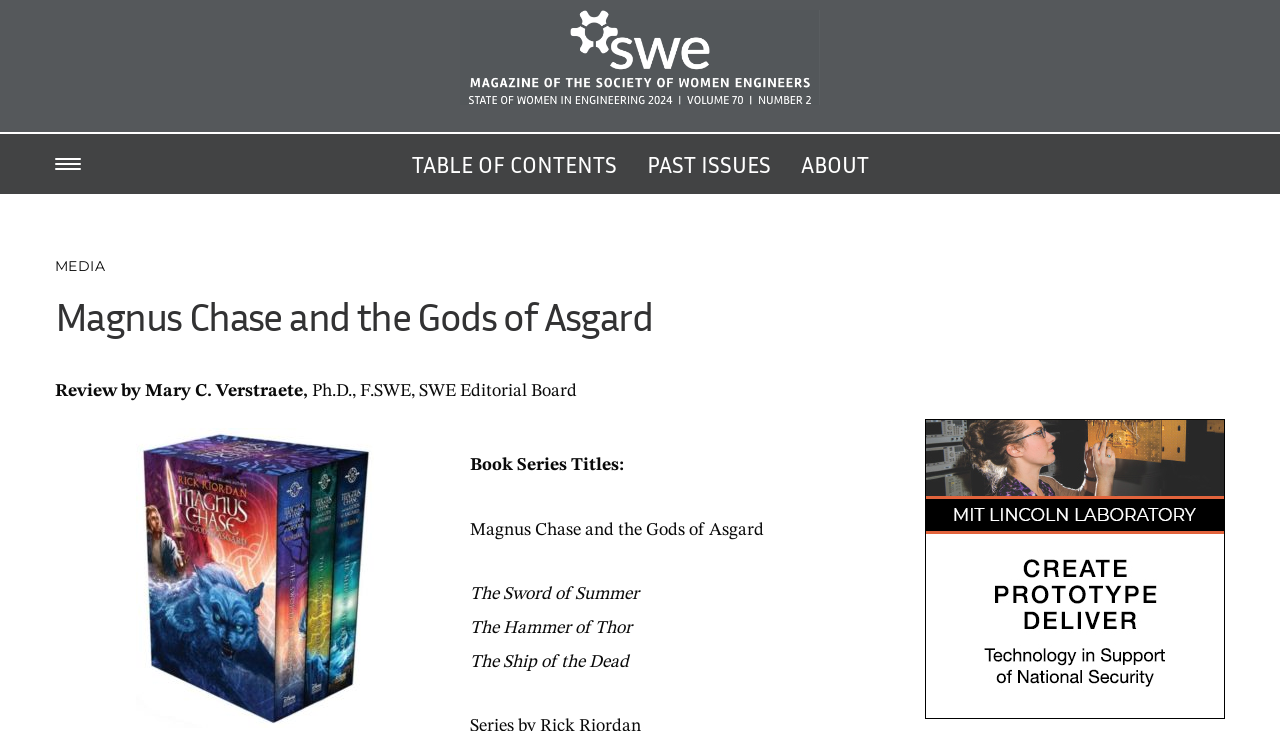Answer the question with a brief word or phrase:
What is the title of the magazine?

Society of Women Engineers – Magazine